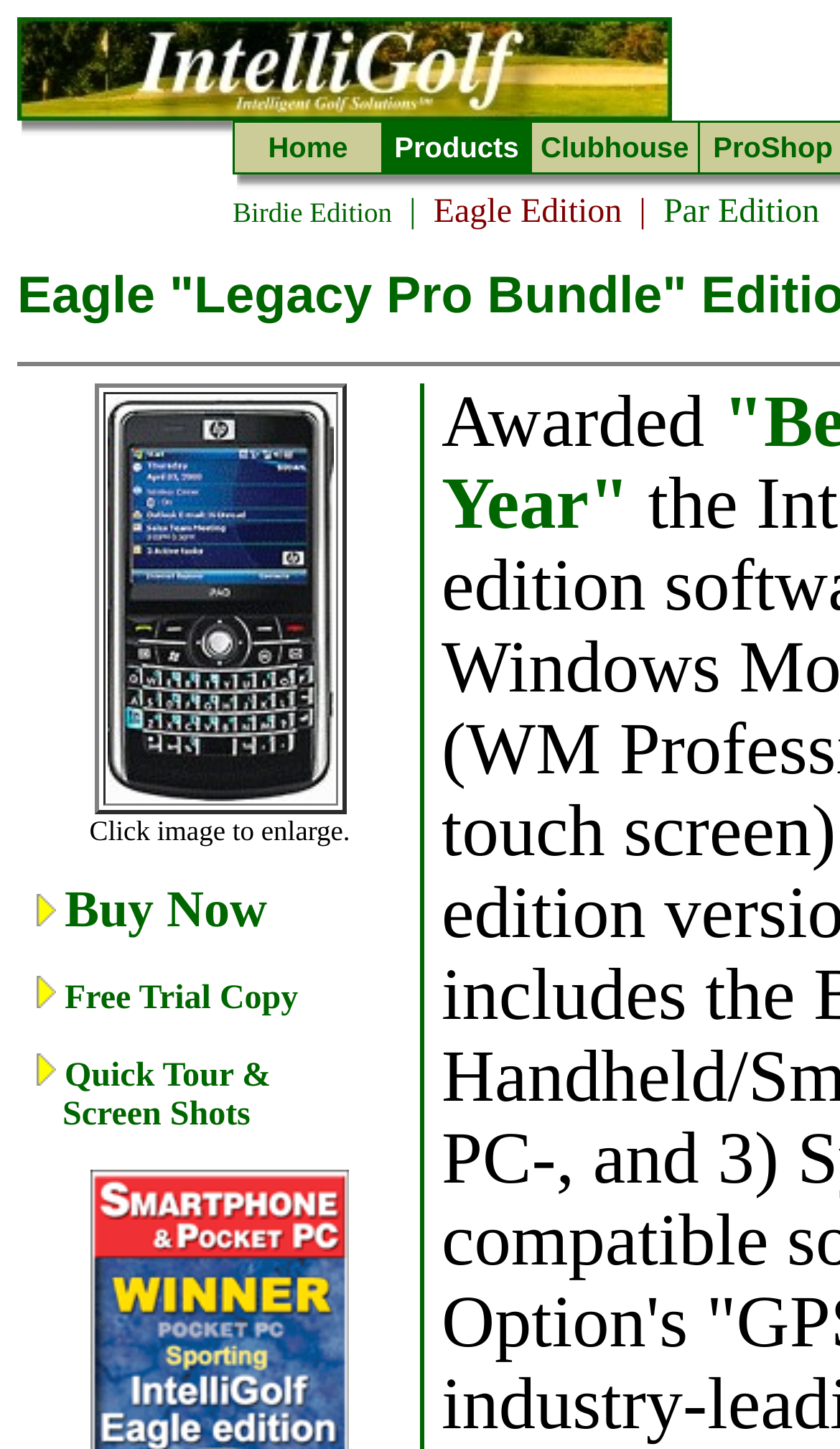Find the bounding box coordinates of the element you need to click on to perform this action: 'Enlarge Eagle Screen Shot'. The coordinates should be represented by four float values between 0 and 1, in the format [left, top, right, bottom].

[0.127, 0.534, 0.396, 0.559]